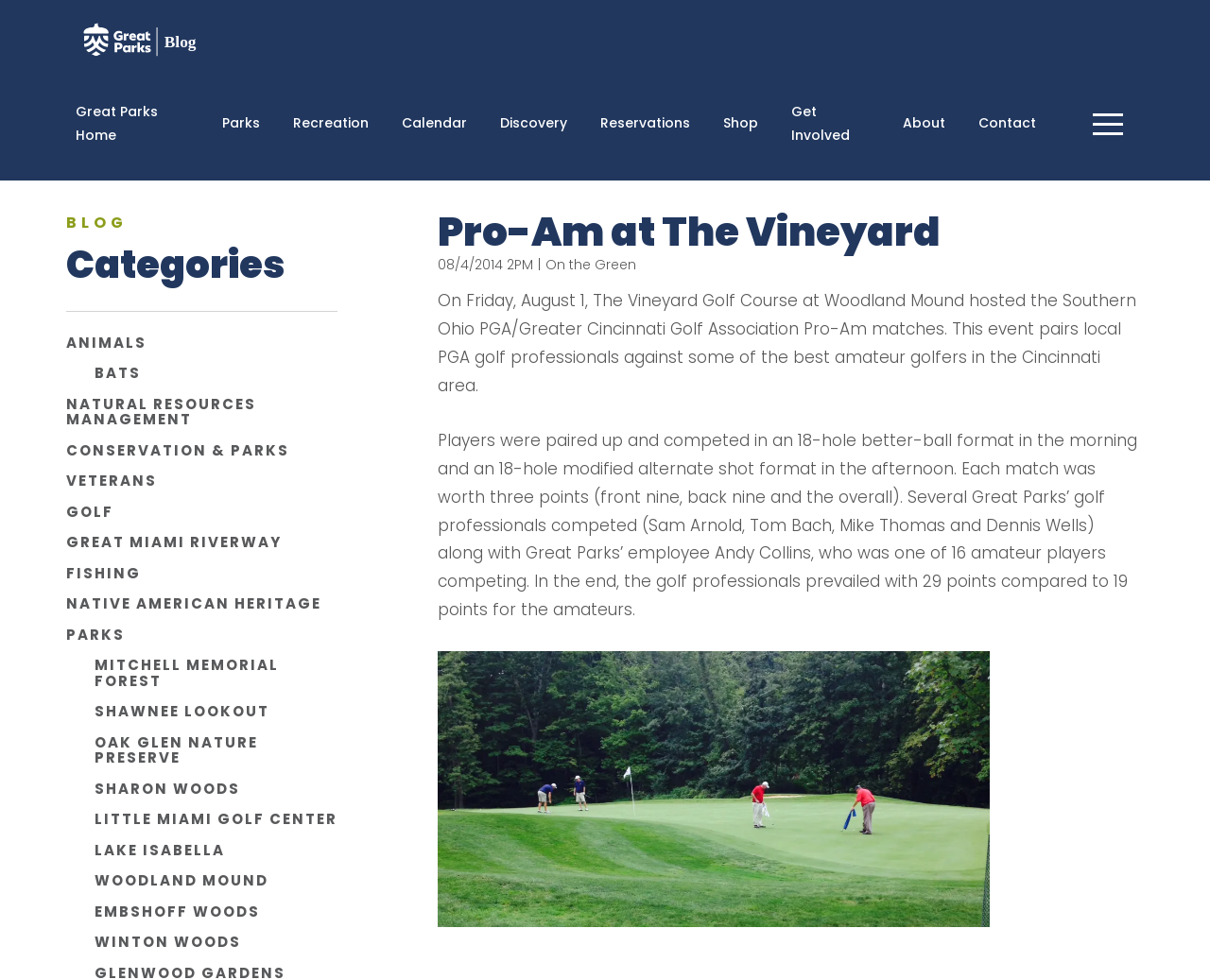Please answer the following question using a single word or phrase: 
What is the format of the afternoon matches?

Modified alternate shot